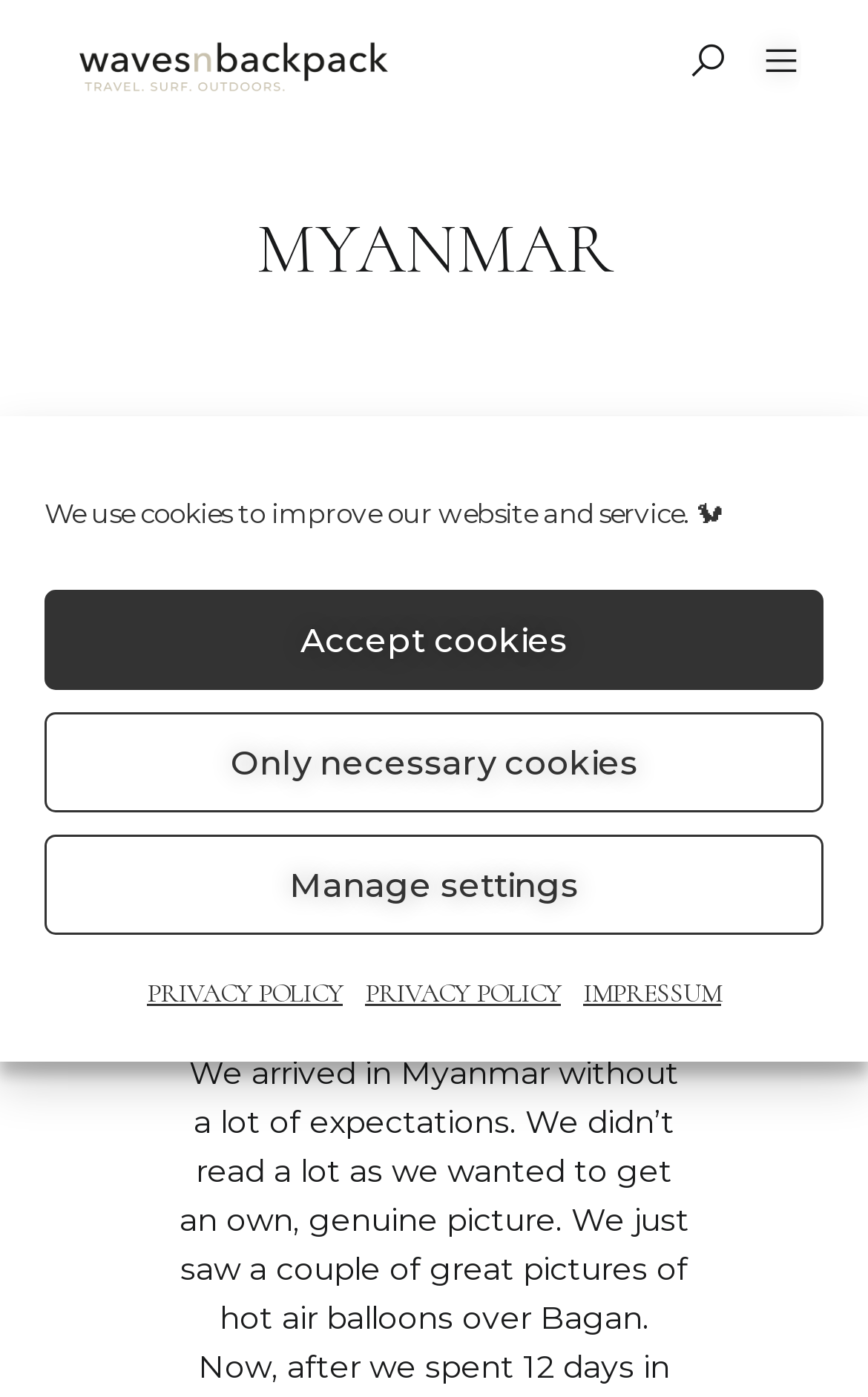Identify the bounding box coordinates of the part that should be clicked to carry out this instruction: "view Myanmar travel route".

[0.185, 0.619, 0.815, 0.722]